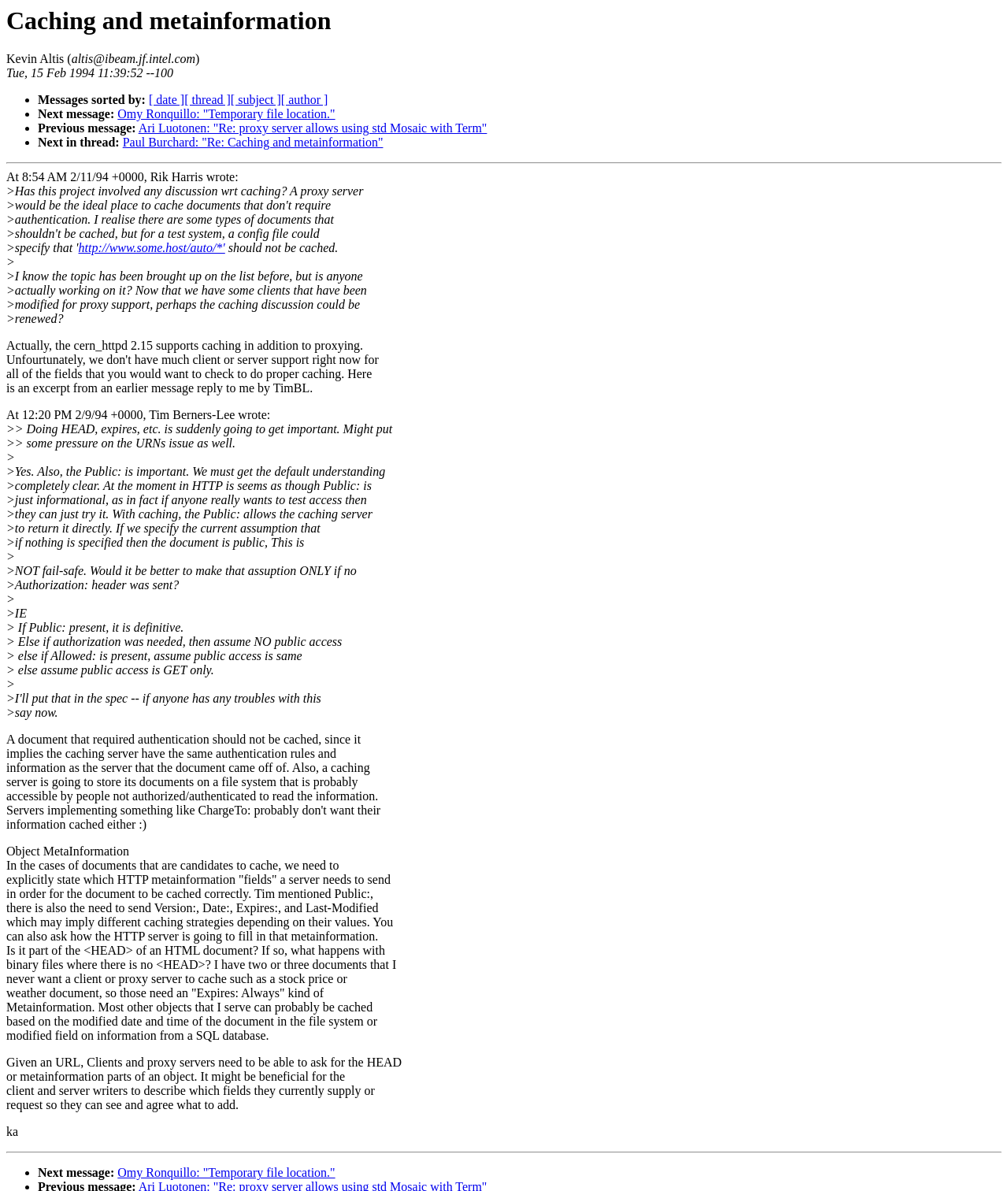What is the topic of the discussion in this webpage?
Using the details shown in the screenshot, provide a comprehensive answer to the question.

I found the topic by looking at the heading 'Caching and metainformation' at the top of the webpage, which suggests that the discussion is about caching and metainformation in the context of HTTP.